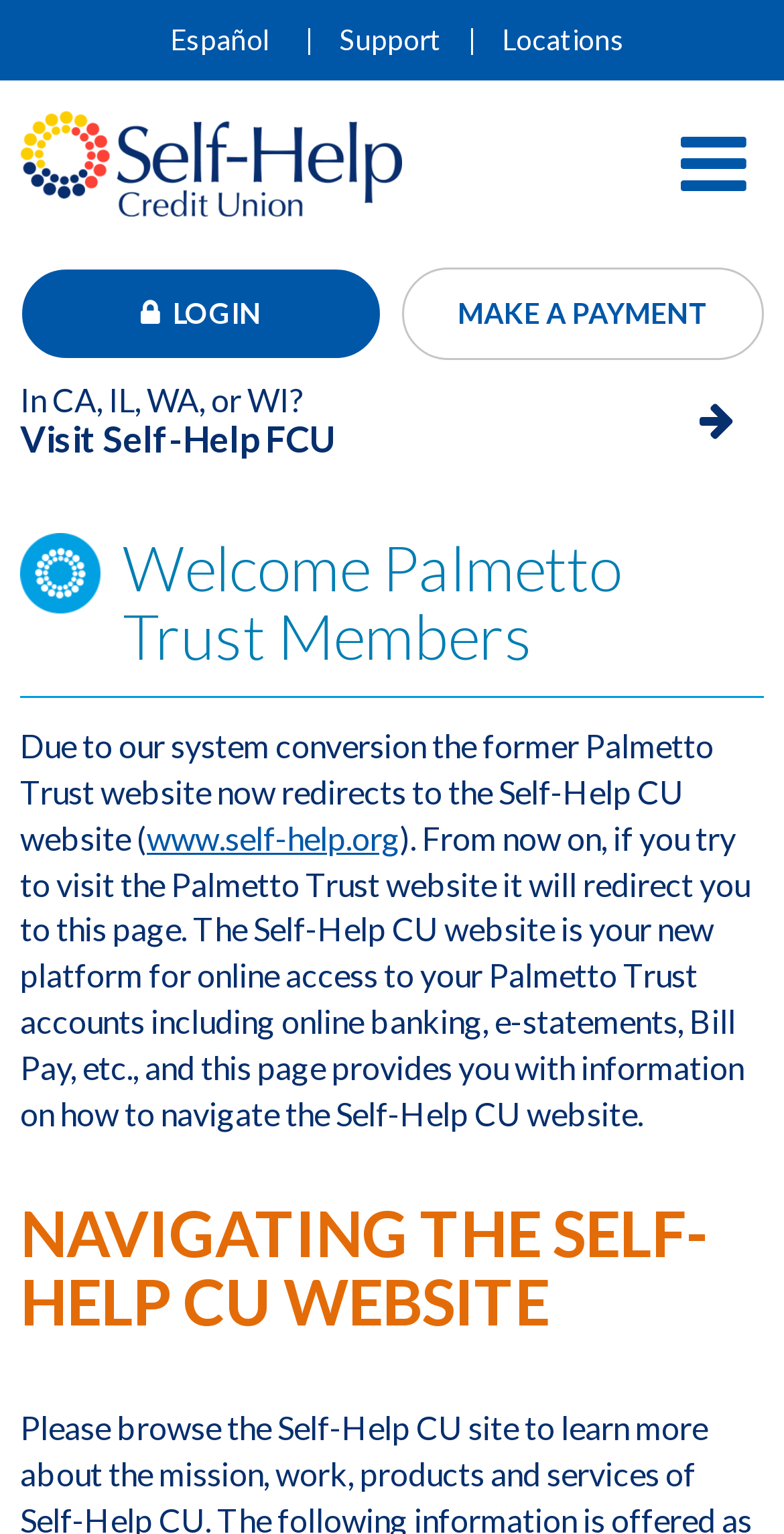Generate a thorough description of the webpage.

The webpage is a welcome page for Palmetto Trust Members, with a header section at the top that spans the entire width of the page. In the top-left corner, there is a link to "Español" and a link to "Support" next to it. Further to the right, there are links to "Locations" and "Self-Help Credit Union", which has an accompanying image. On the top-right corner, there is a button to open or close the mobile menu and a "LOGIN" button.

Below the header section, there is a prominent link to "MAKE A PAYMENT" and another link to "In CA, IL, WA, or WI? Visit Self-Help FCU" with an arrow icon. Underneath, there is a large heading that reads "Welcome Palmetto Trust Members". 

A horizontal separator line divides the page, followed by a block of text that explains the system conversion and the redirection of the Palmetto Trust website to the Self-Help CU website. The text includes a link to "www.self-help.org". 

Further down, there is a heading that reads "NAVIGATING THE SELF-HELP CU WEBSITE", which likely introduces a section that provides information on how to navigate the new website.